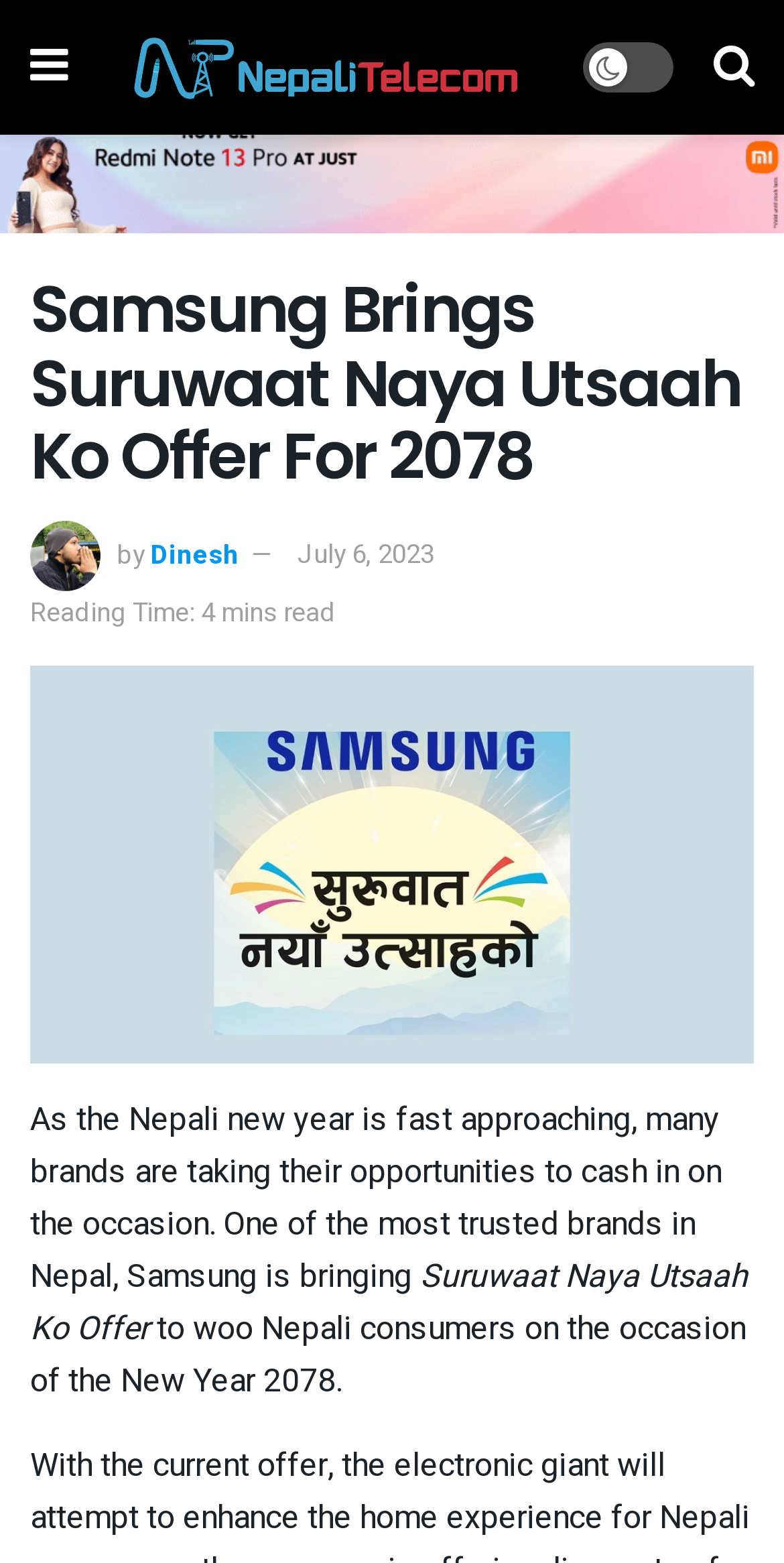Give a concise answer using one word or a phrase to the following question:
What is the occasion Samsung is cashing in on?

Nepali New Year 2078